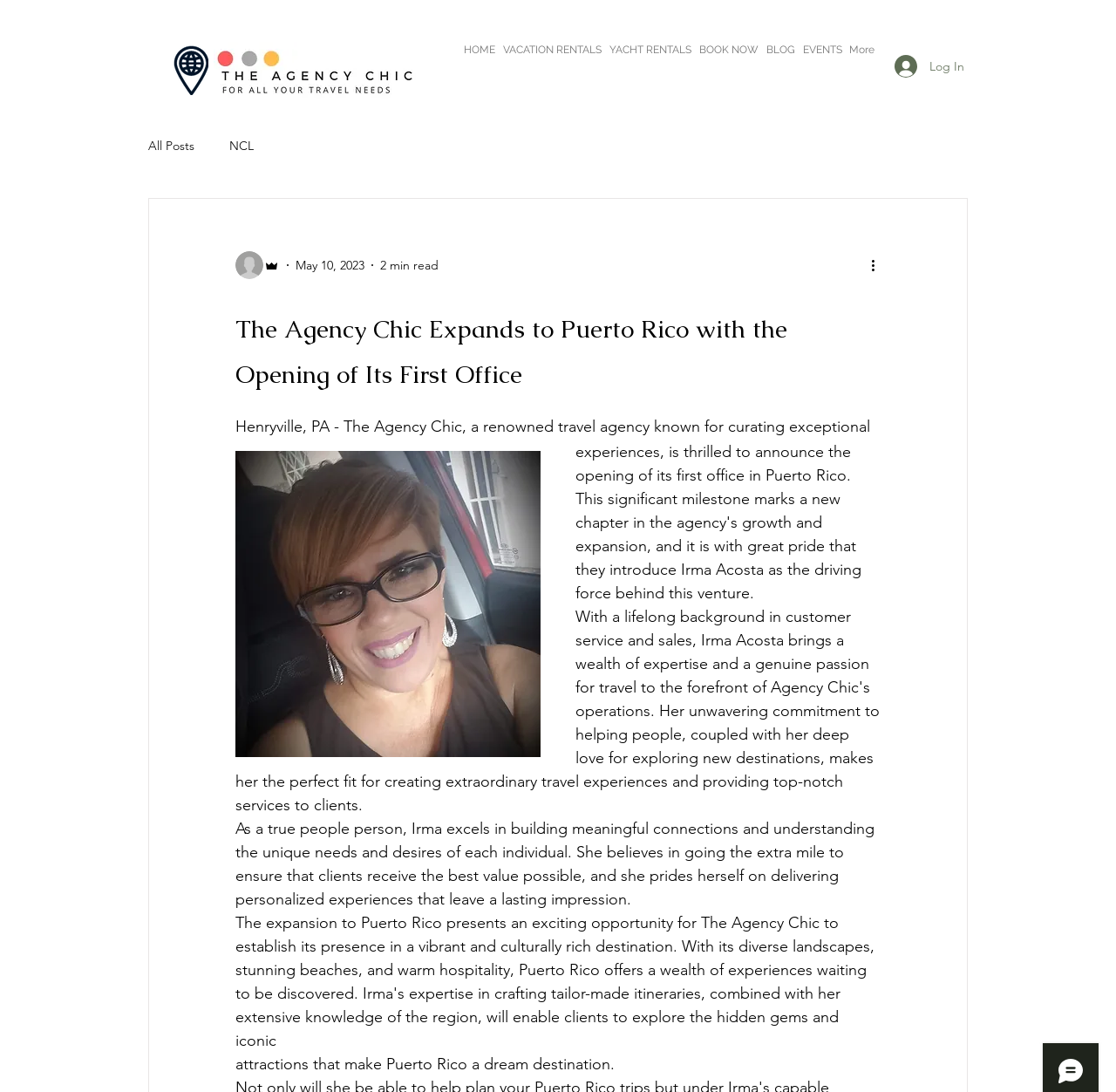Respond with a single word or phrase to the following question: What is the focus of The Agency Chic's services?

Personalized, high-quality services